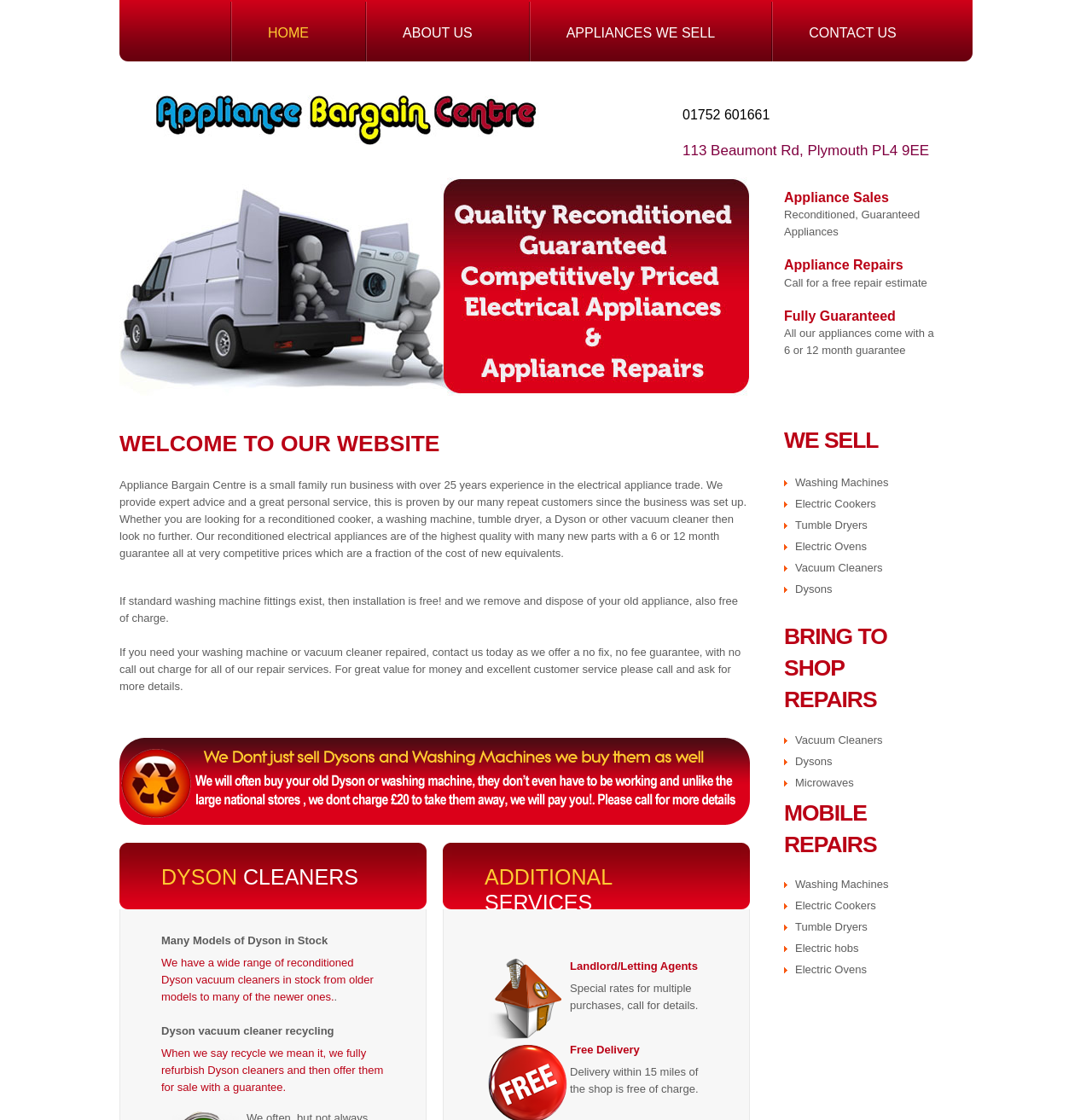What is the phone number of Appliance Bargain Centre?
Refer to the image and respond with a one-word or short-phrase answer.

01752 601661